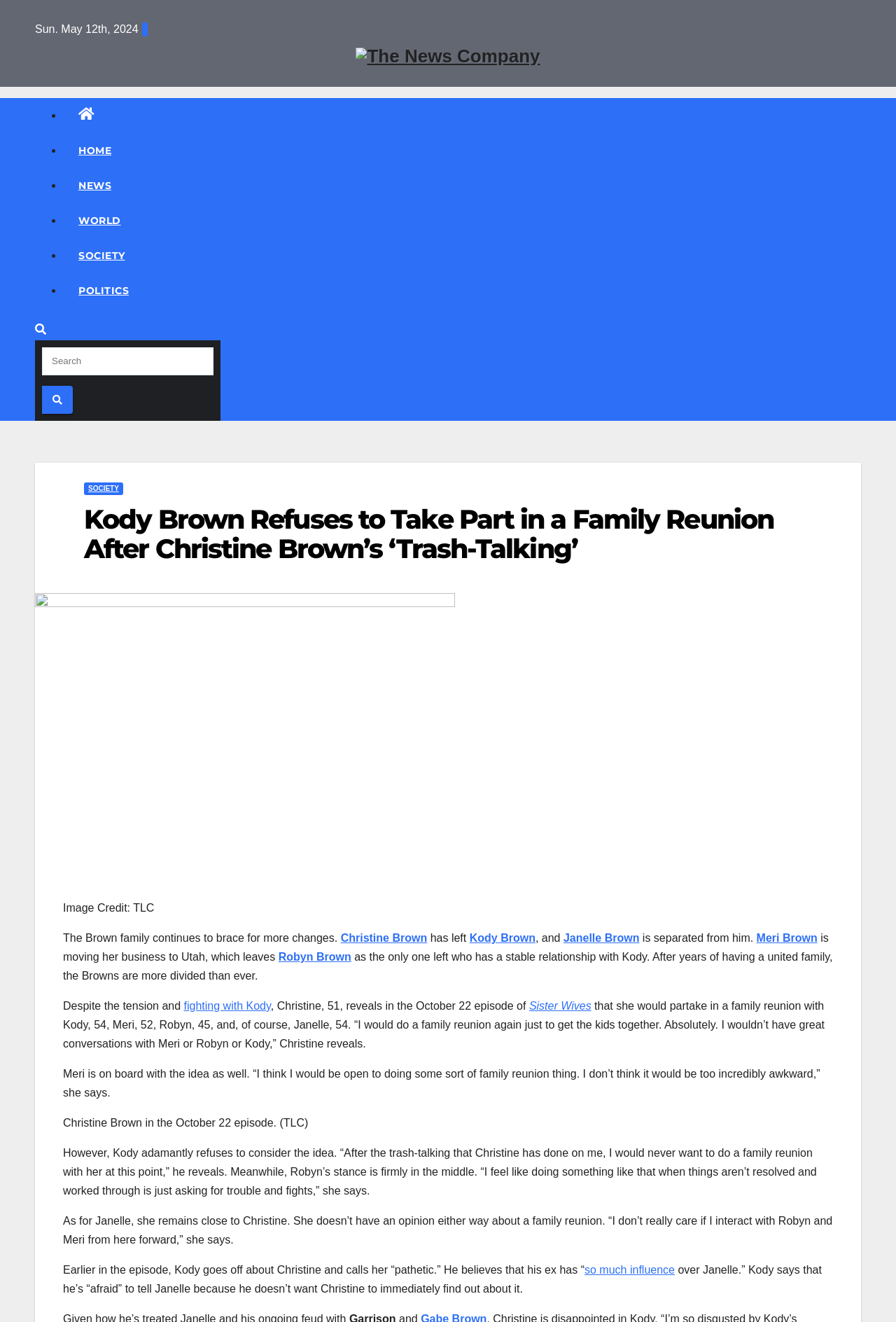Please indicate the bounding box coordinates for the clickable area to complete the following task: "Read more about Christine Brown". The coordinates should be specified as four float numbers between 0 and 1, i.e., [left, top, right, bottom].

[0.38, 0.705, 0.477, 0.714]